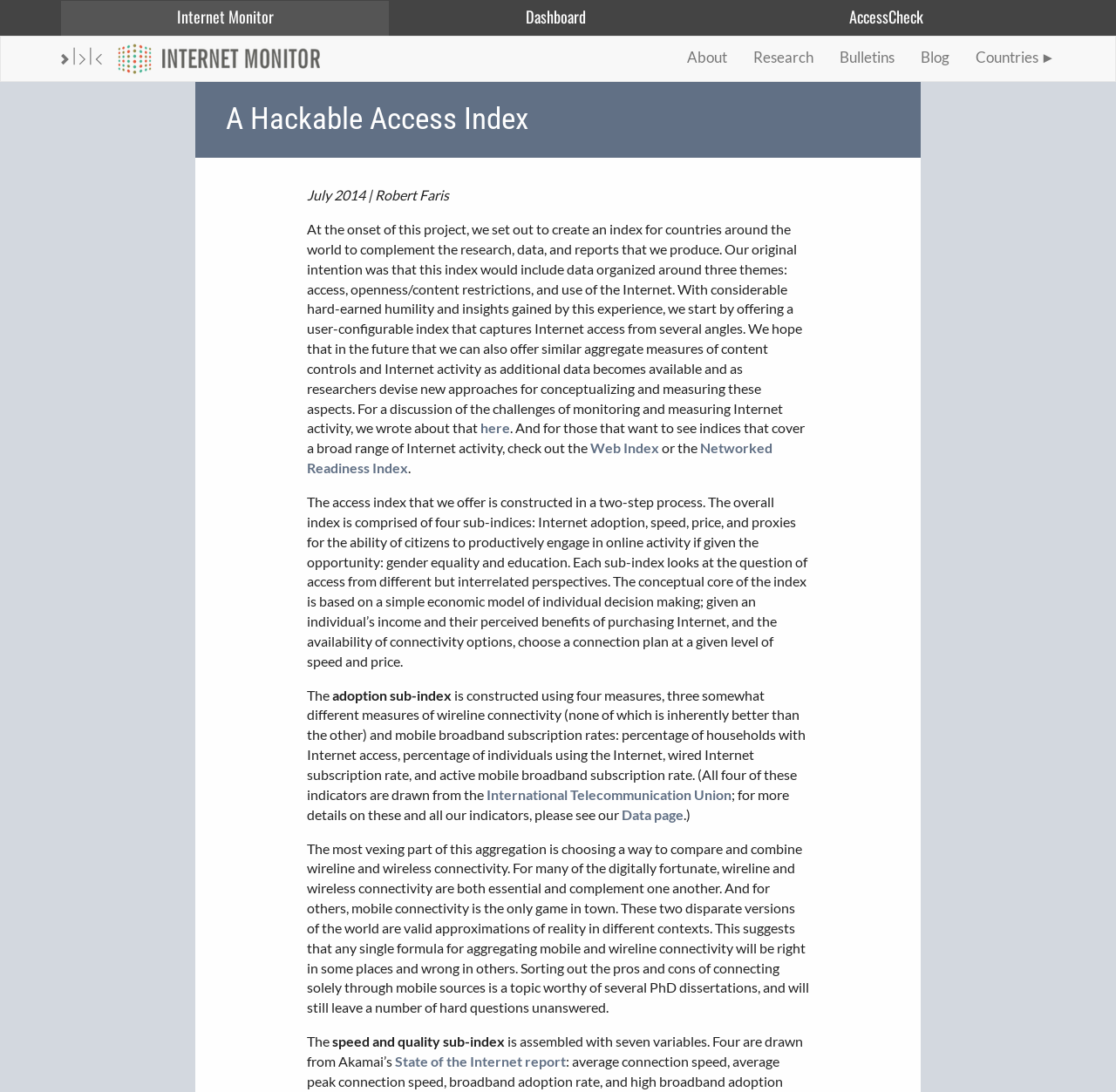Generate a thorough caption detailing the webpage content.

The webpage is titled "Faq/A Hackable Access Index | Internet Monitor" and has a navigation bar at the top with links to "Internet Monitor", "Dashboard", "AccessCheck", and others. Below the navigation bar, there is a logo of "Internet Monitor" with a grey icon and text next to it.

The main content of the page is divided into sections. The first section has a heading "A Hackable Access Index" and a subheading "July 2014 | Robert Faris". The text below explains the purpose of the index, which is to provide a user-configurable index that captures Internet access from several angles. There are links to related articles and indices, such as the "Web Index" and "Networked Readiness Index".

The next section explains the construction of the access index, which is comprised of four sub-indices: Internet adoption, speed, price, and proxies for the ability of citizens to productively engage in online activity. Each sub-index looks at the question of access from different but interrelated perspectives. The text provides details on how each sub-index is constructed, including the measures used and the sources of the data.

The page also has a list of country links on the right side, from "AFGHANISTAN" to "VIETNAM", which suggests that the index provides data and information on Internet access for various countries around the world.

Overall, the webpage appears to be a research-oriented page that provides information and data on Internet access and its various aspects, with a focus on creating a hackable access index that can be configured by users.